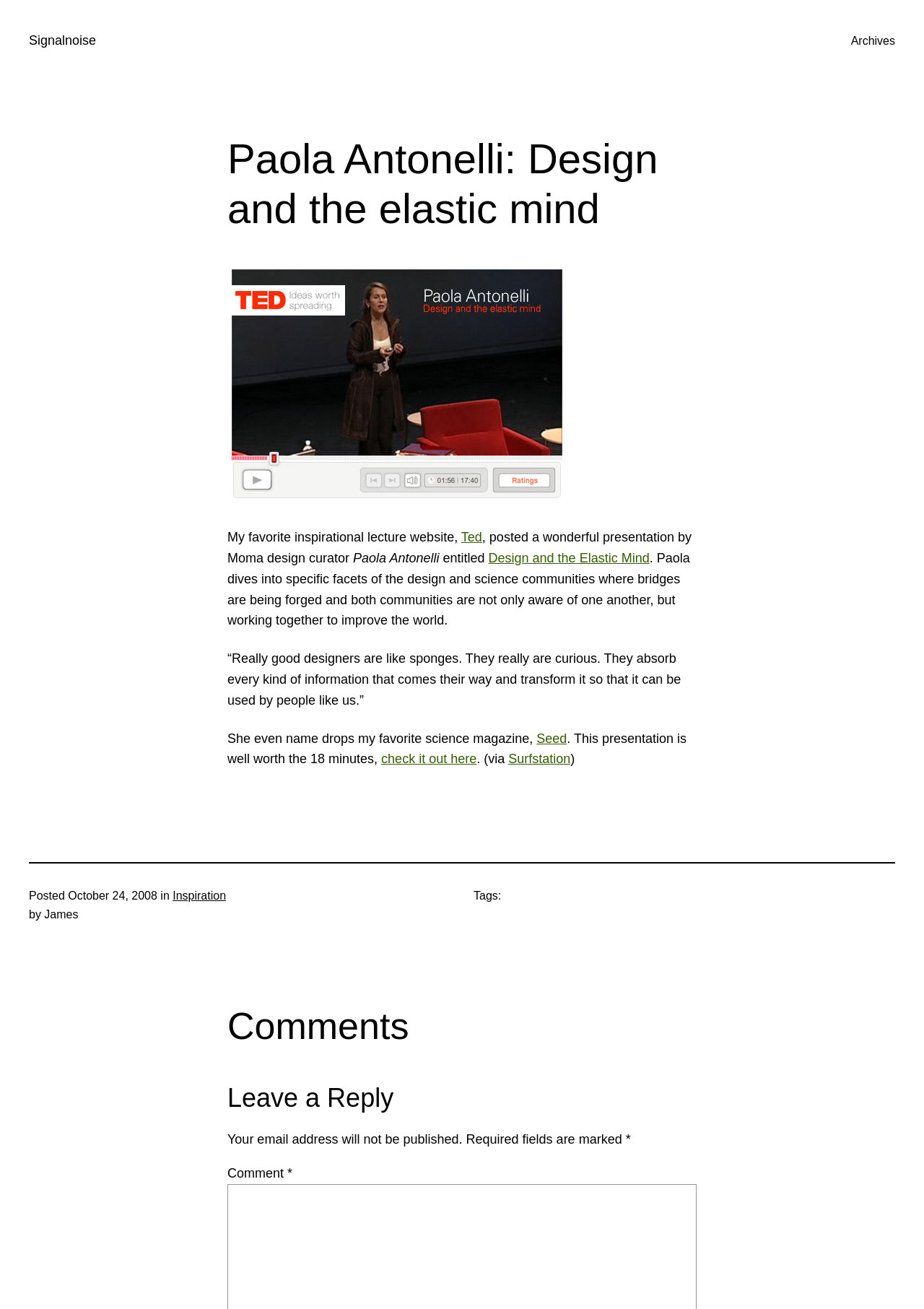Please find the bounding box coordinates of the section that needs to be clicked to achieve this instruction: "Visit the Ted website".

[0.499, 0.405, 0.522, 0.416]